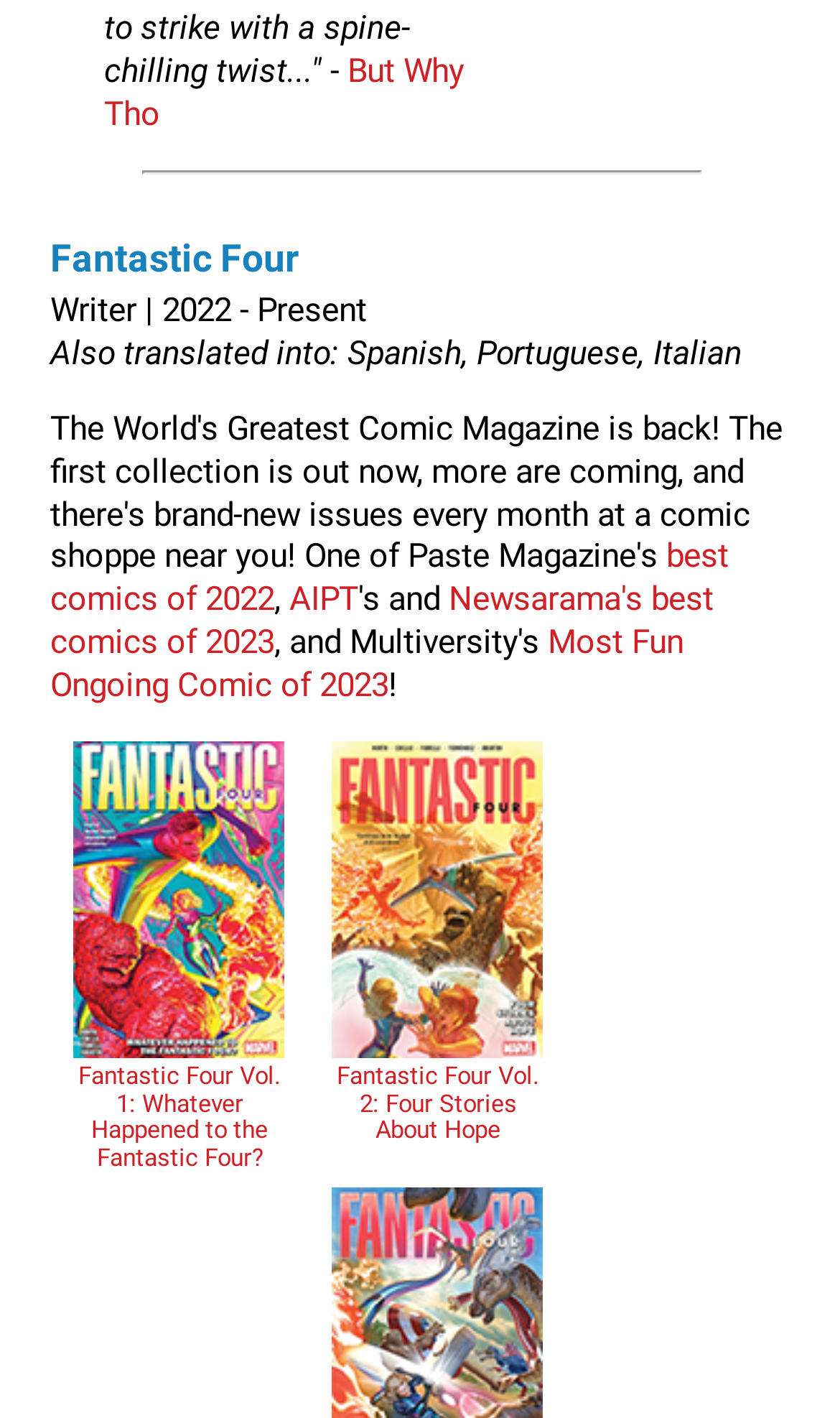How many languages is the comic series translated into?
From the screenshot, provide a brief answer in one word or phrase.

3